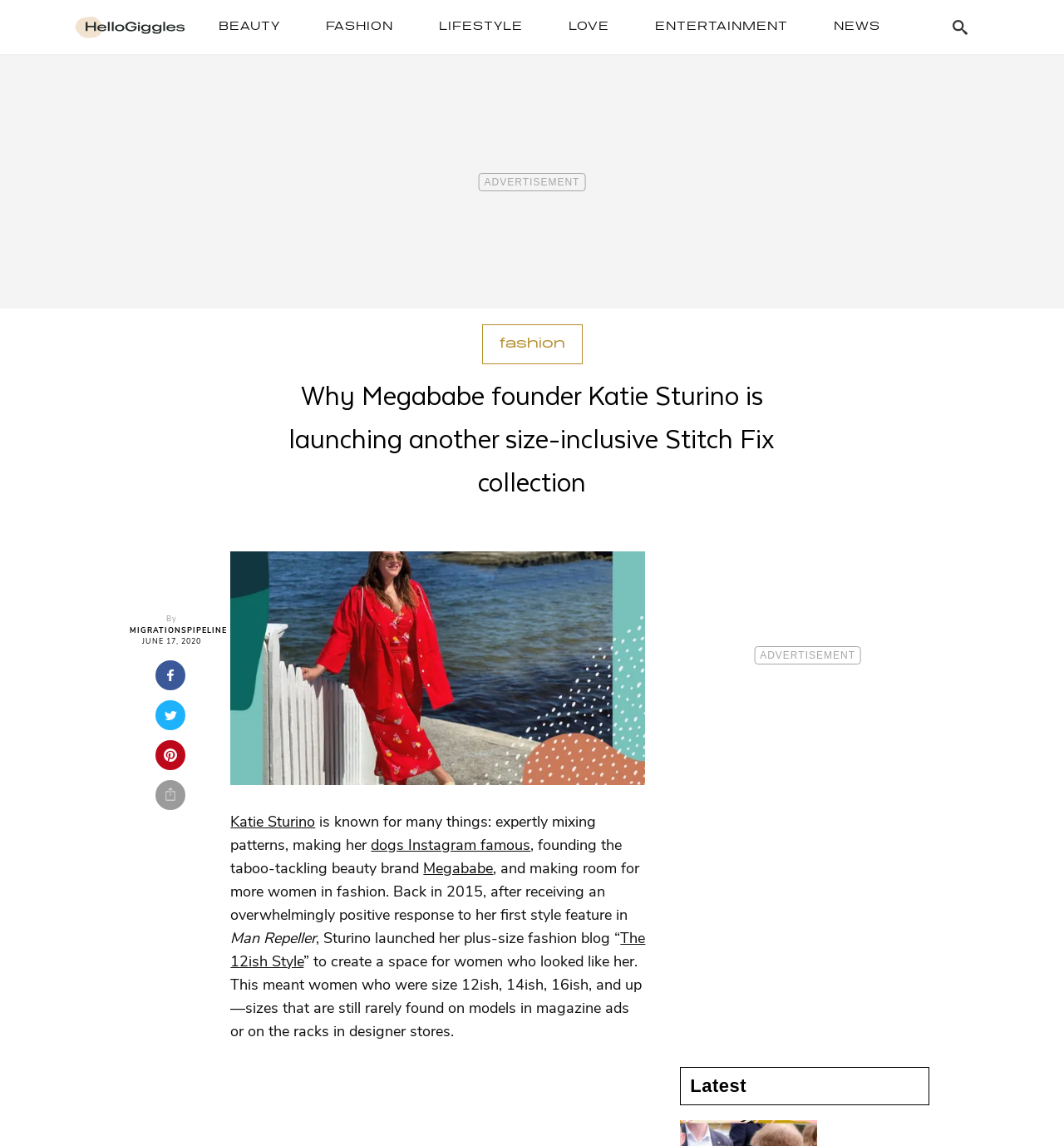What is the category of the article?
Please use the image to deliver a detailed and complete answer.

I found the answer by looking at the navigation links at the top of the webpage, which include categories such as 'BEAUTY', 'FASHION', 'LIFESTYLE', etc. The article is categorized under 'FASHION'.